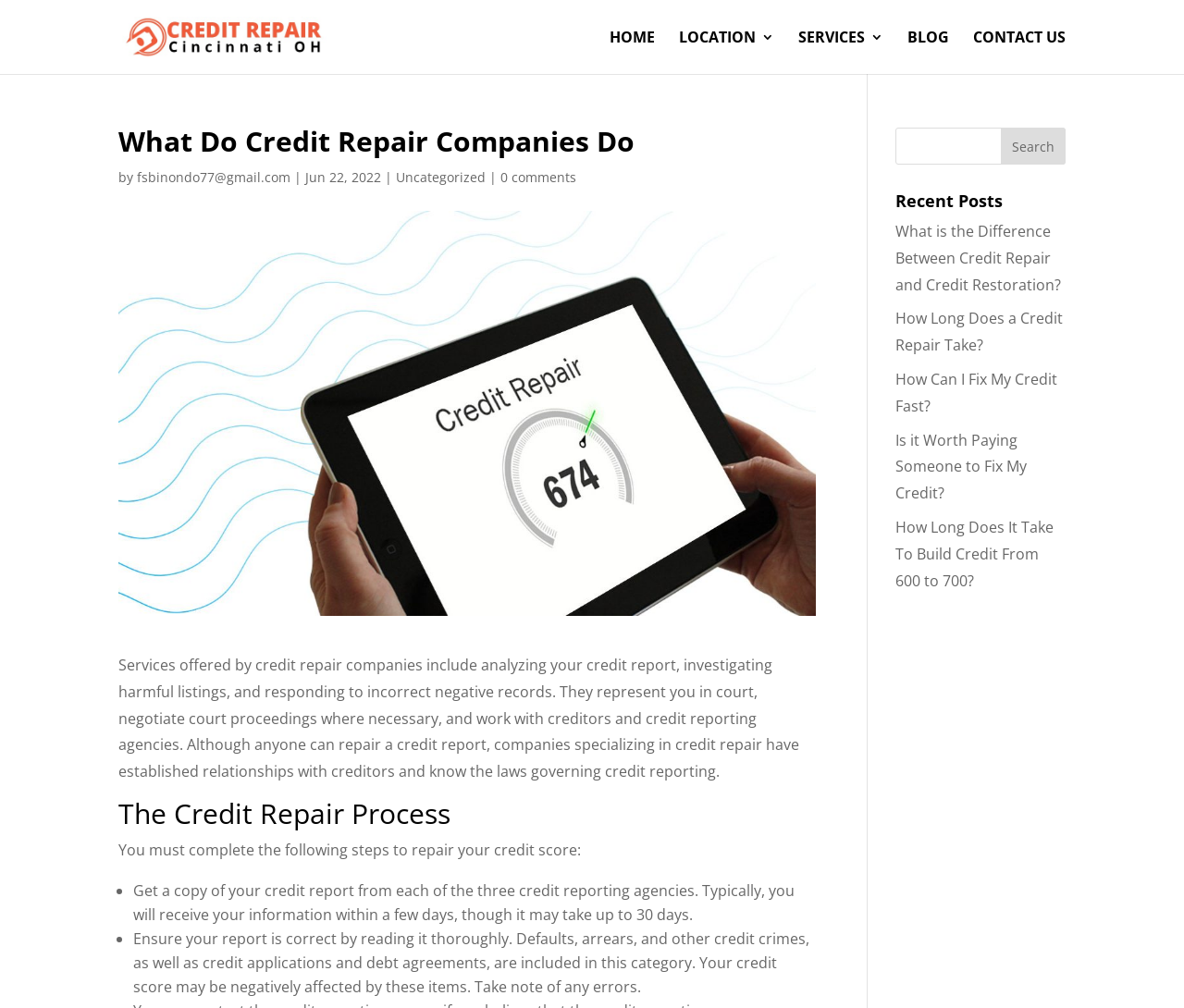Please give the bounding box coordinates of the area that should be clicked to fulfill the following instruction: "Search for something". The coordinates should be in the format of four float numbers from 0 to 1, i.e., [left, top, right, bottom].

[0.756, 0.127, 0.9, 0.163]